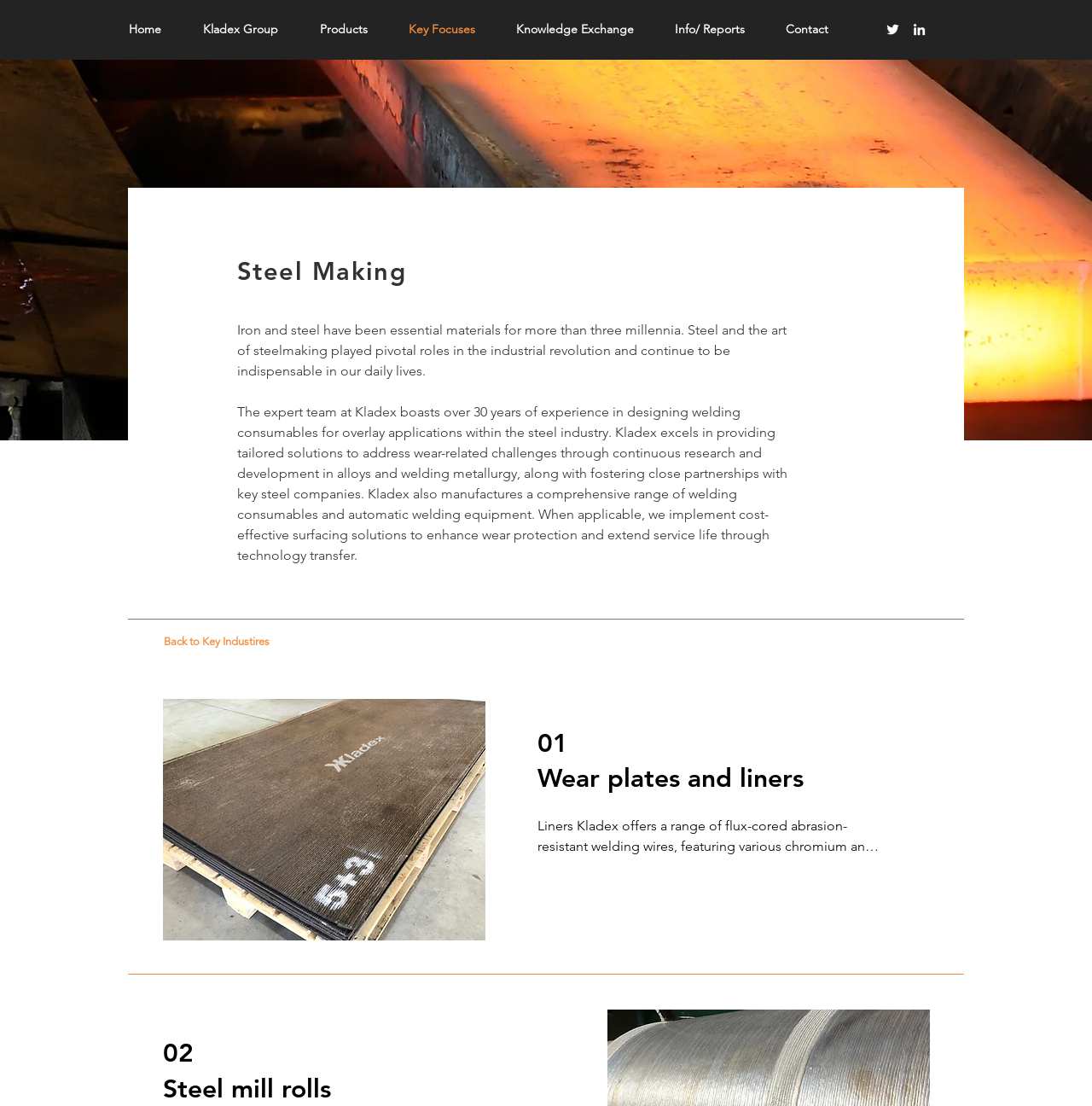Identify the bounding box coordinates for the UI element mentioned here: "Home". Provide the coordinates as four float values between 0 and 1, i.e., [left, top, right, bottom].

[0.106, 0.015, 0.174, 0.039]